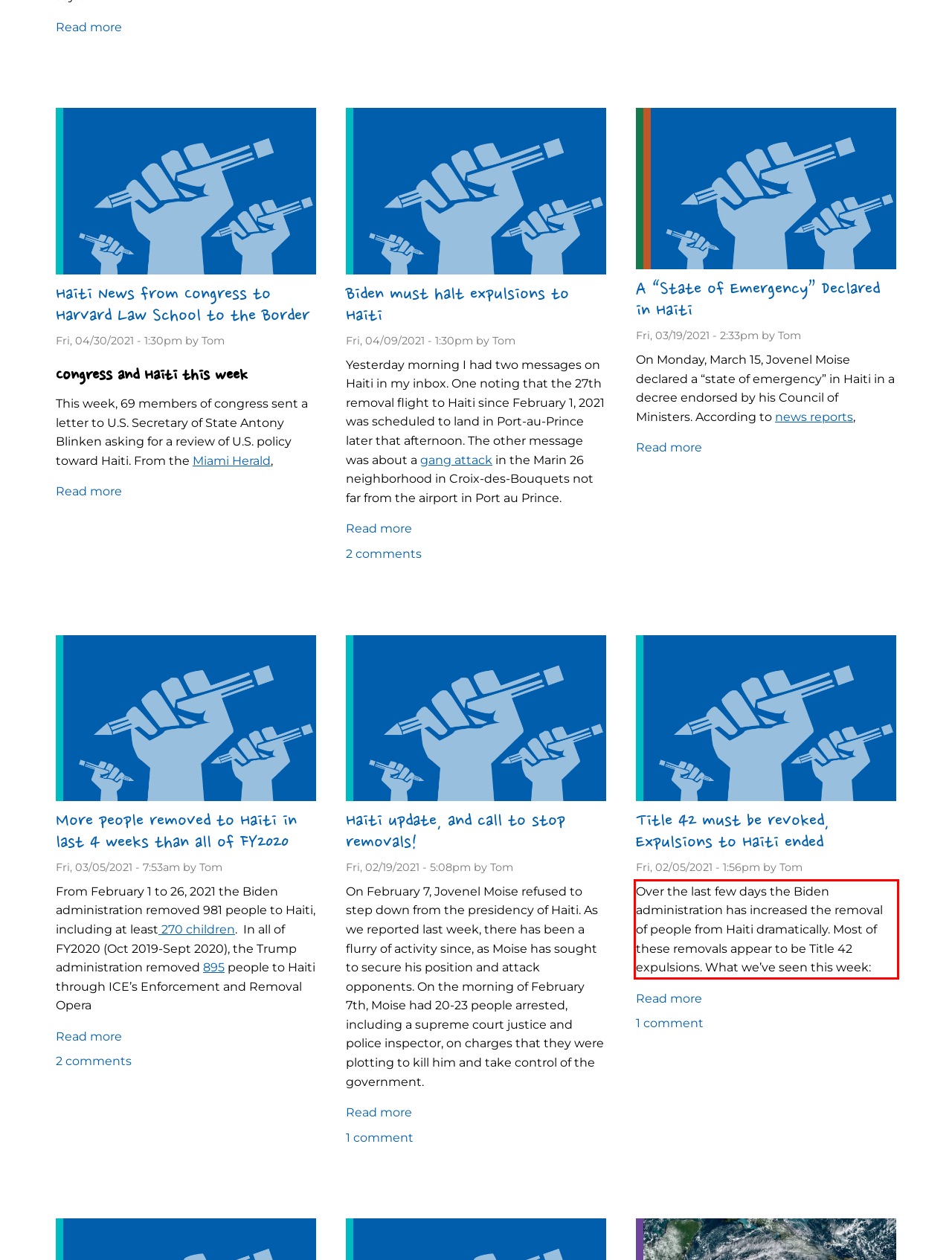Please look at the screenshot provided and find the red bounding box. Extract the text content contained within this bounding box.

Over the last few days the Biden administration has increased the removal of people from Haiti dramatically. Most of these removals appear to be Title 42 expulsions. What we’ve seen this week: